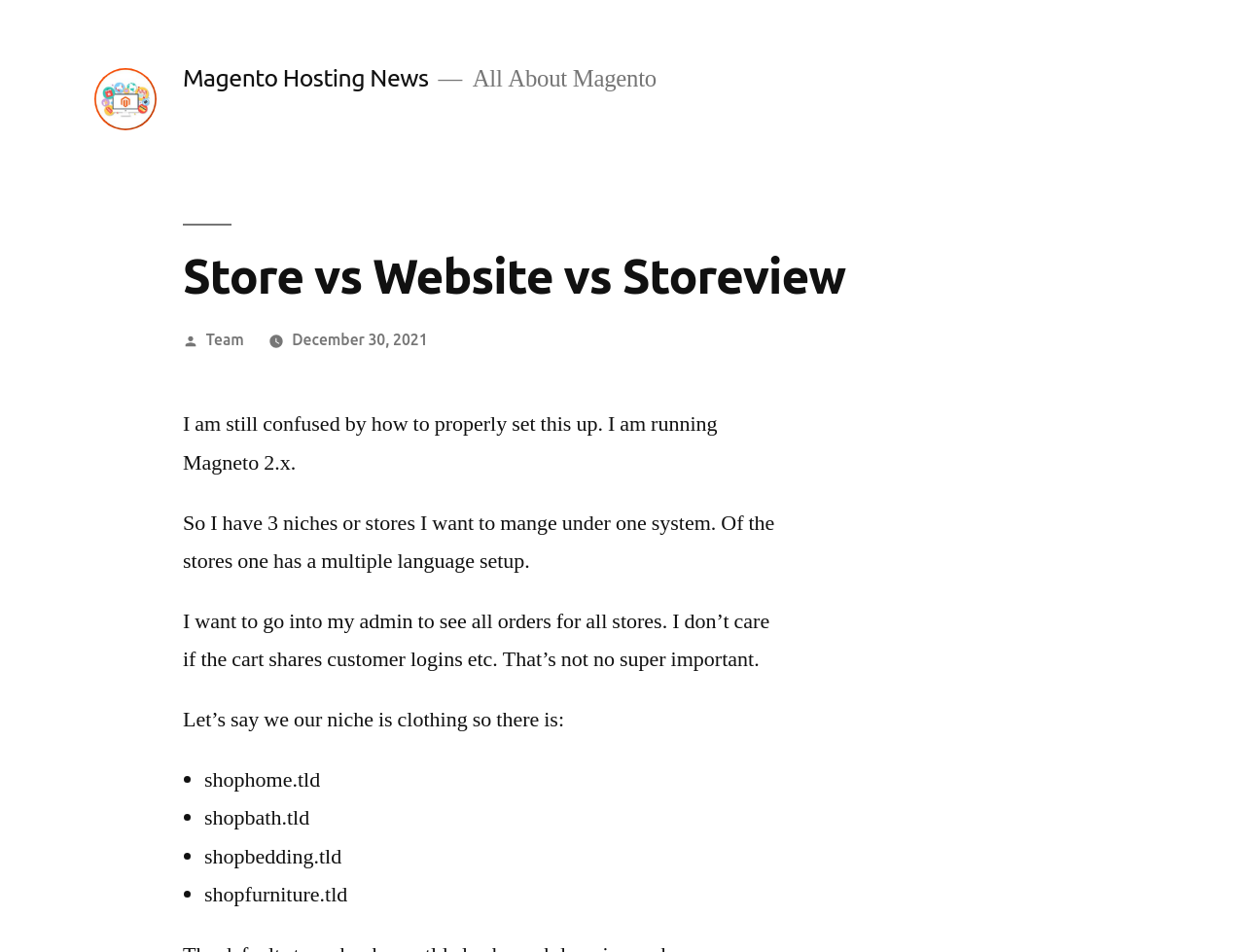Respond to the question below with a single word or phrase: How many niches or stores does the author want to manage?

3